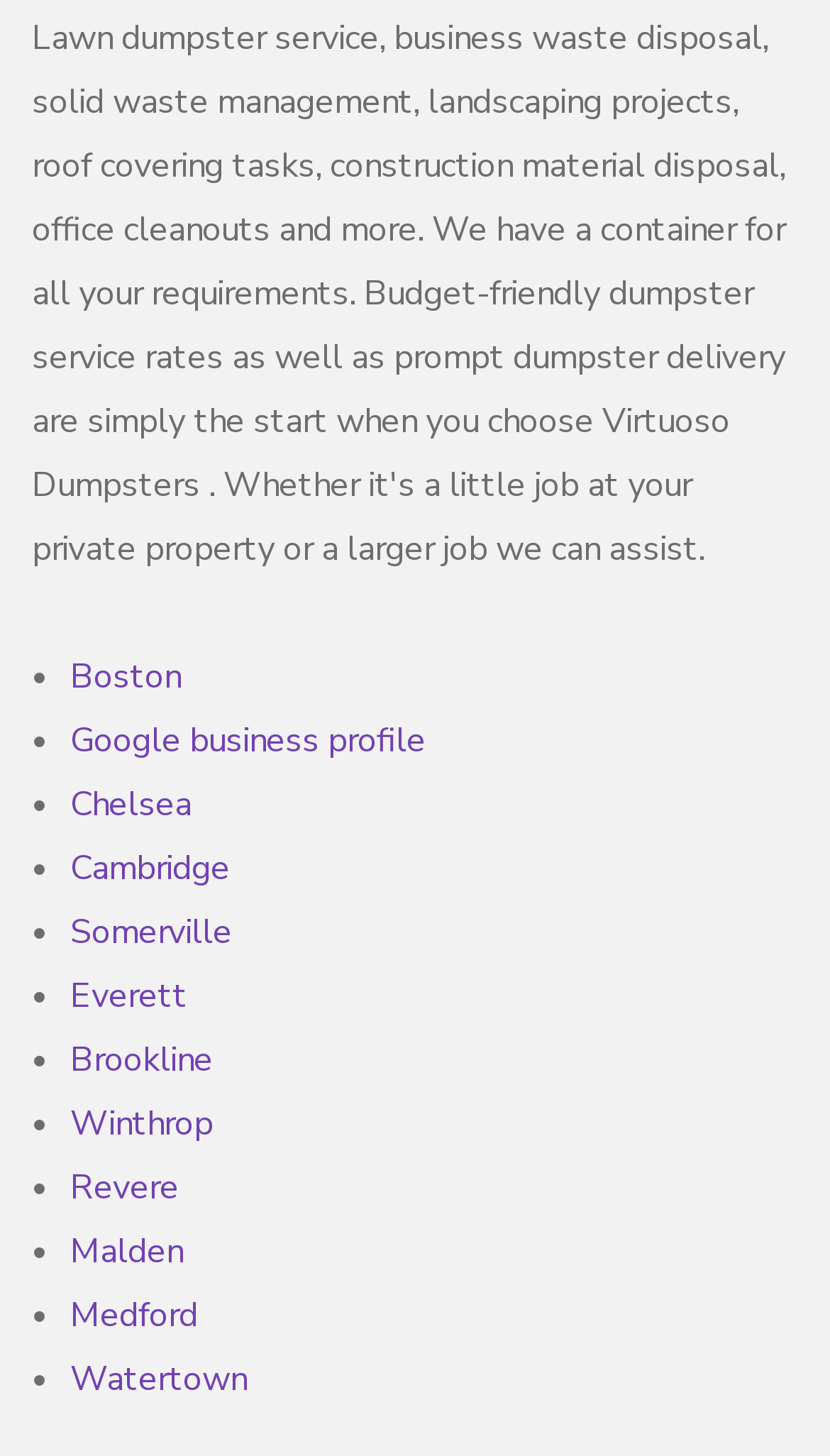Refer to the element description Google business profile and identify the corresponding bounding box in the screenshot. Format the coordinates as (top-left x, top-left y, bottom-right x, bottom-right y) with values in the range of 0 to 1.

[0.085, 0.493, 0.513, 0.525]